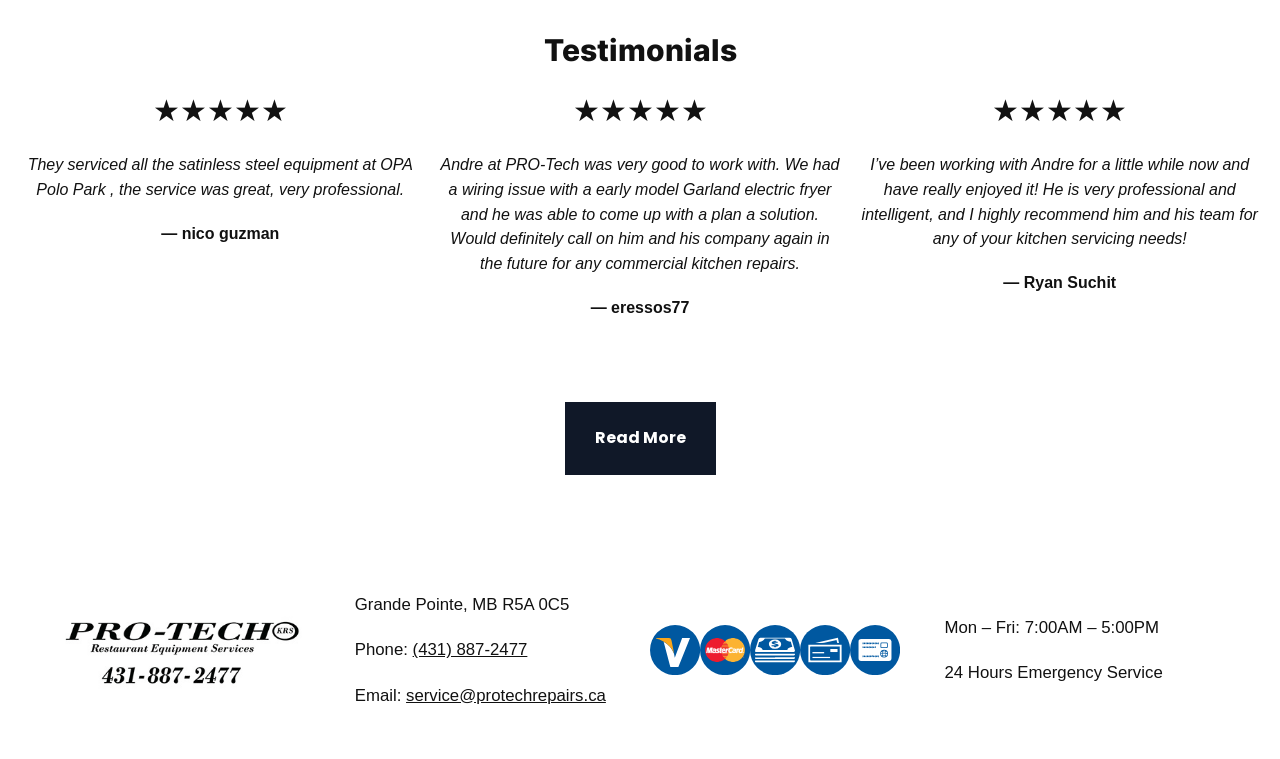Extract the bounding box coordinates for the described element: "Read More". The coordinates should be represented as four float numbers between 0 and 1: [left, top, right, bottom].

[0.441, 0.53, 0.559, 0.626]